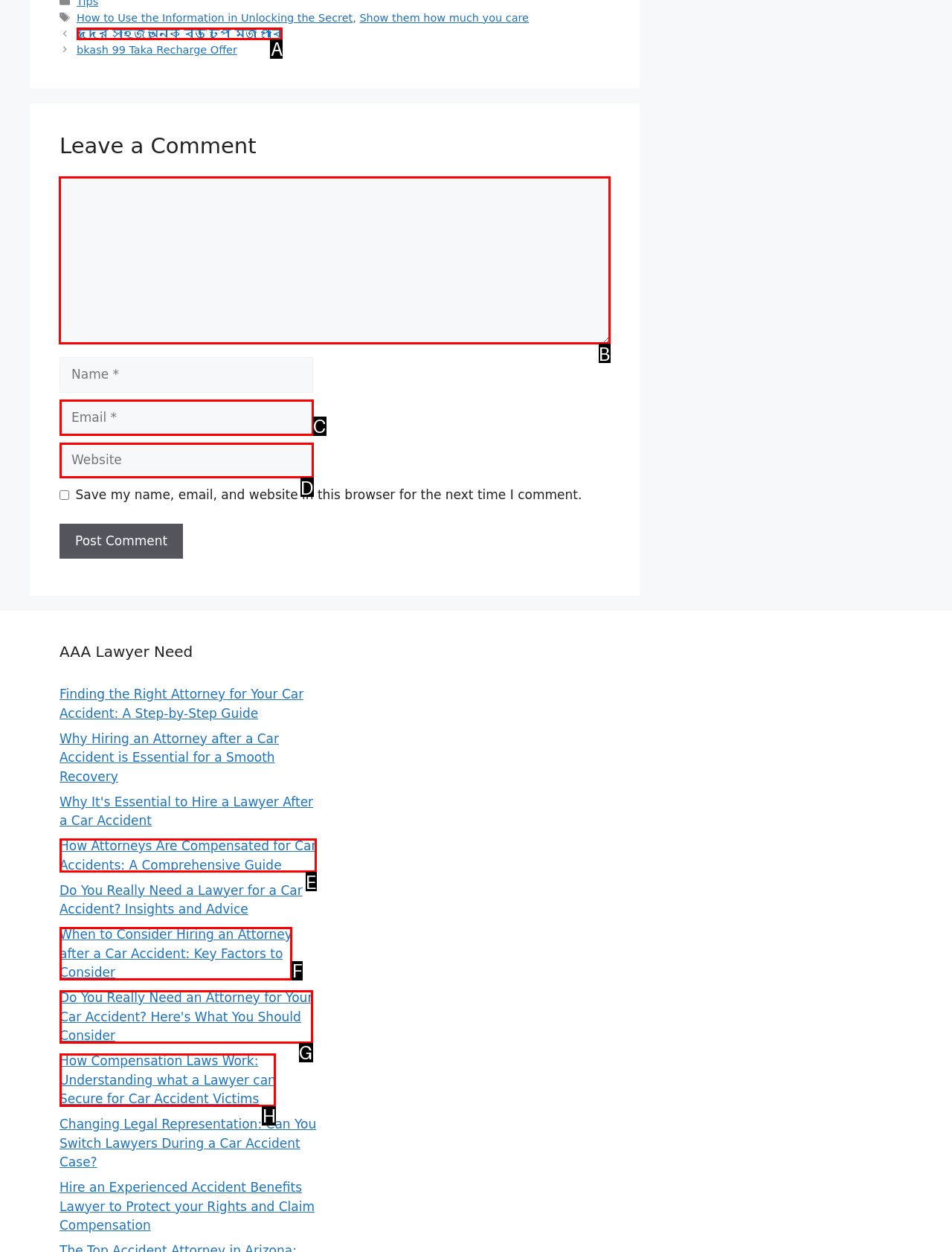Determine the correct UI element to click for this instruction: Enter a comment. Respond with the letter of the chosen element.

B